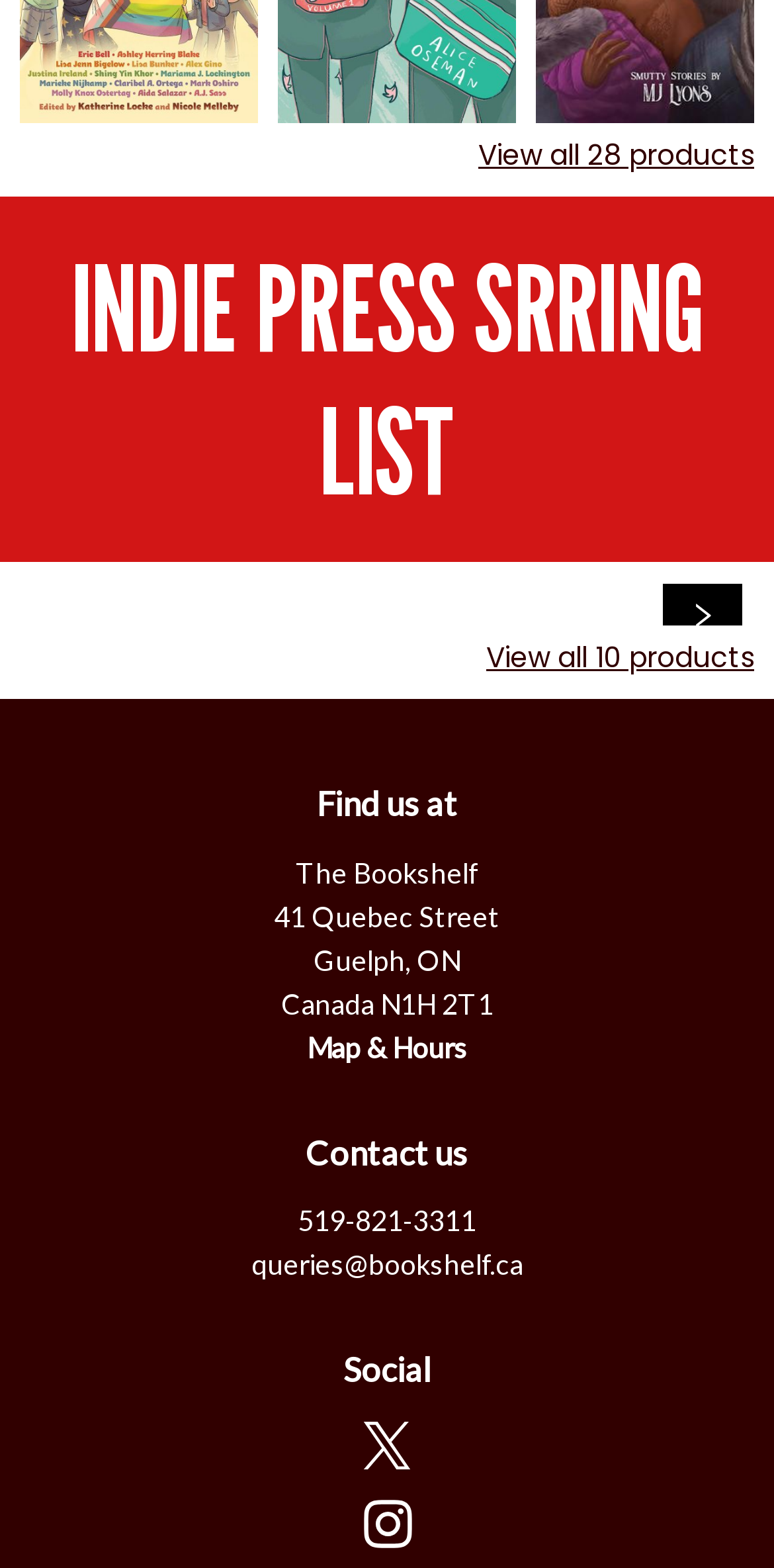What social media platforms are listed?
Please ensure your answer to the question is detailed and covers all necessary aspects.

I found the answer by looking at the button elements with IDs 236 and 237, which have the text 'Twitter' and 'Instagram', respectively. These are likely the social media platforms listed on the webpage.